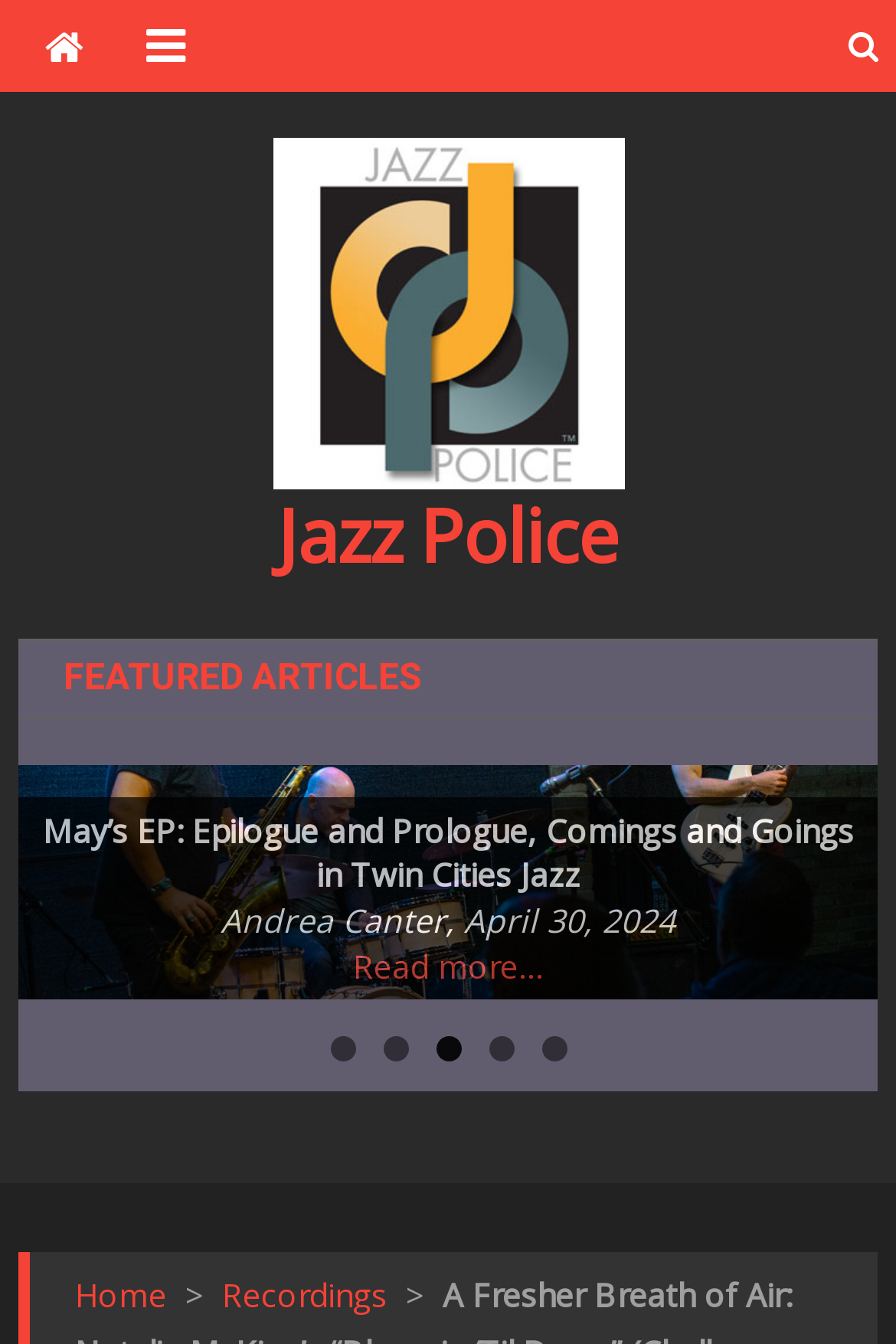Provide the bounding box coordinates of the area you need to click to execute the following instruction: "Go to the 'Jazz Police' homepage".

[0.304, 0.214, 0.696, 0.247]